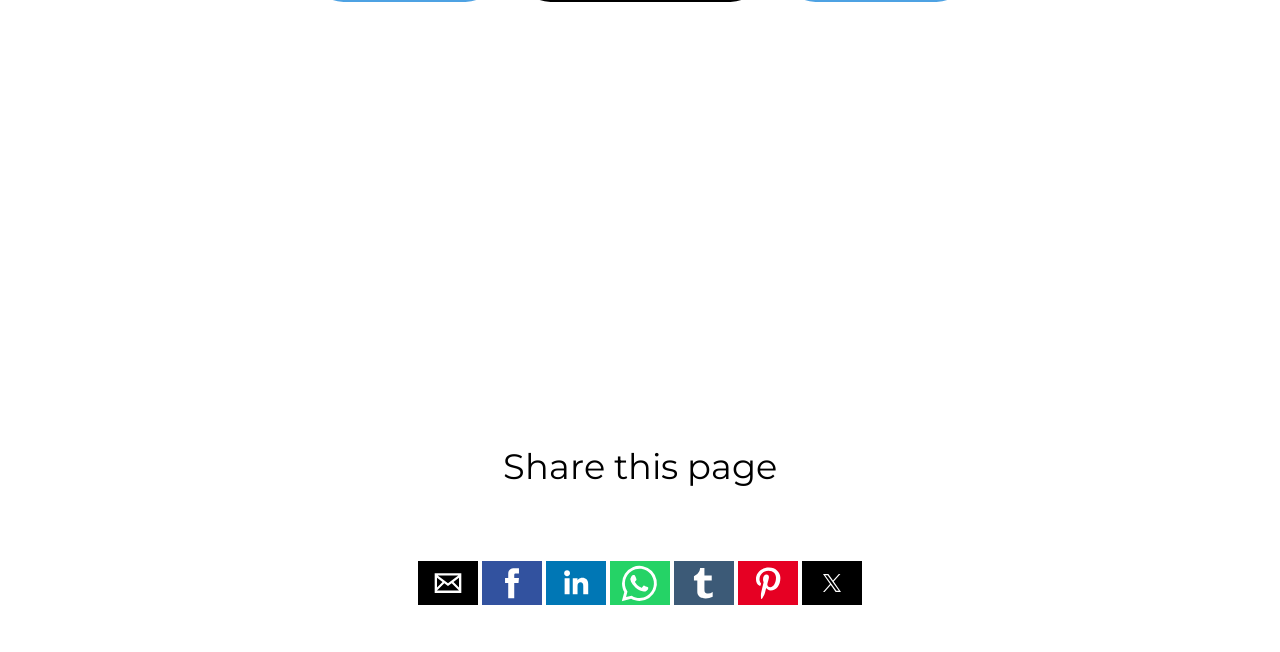Please identify the coordinates of the bounding box for the clickable region that will accomplish this instruction: "Share this page on Pinterest".

[0.577, 0.861, 0.623, 0.929]